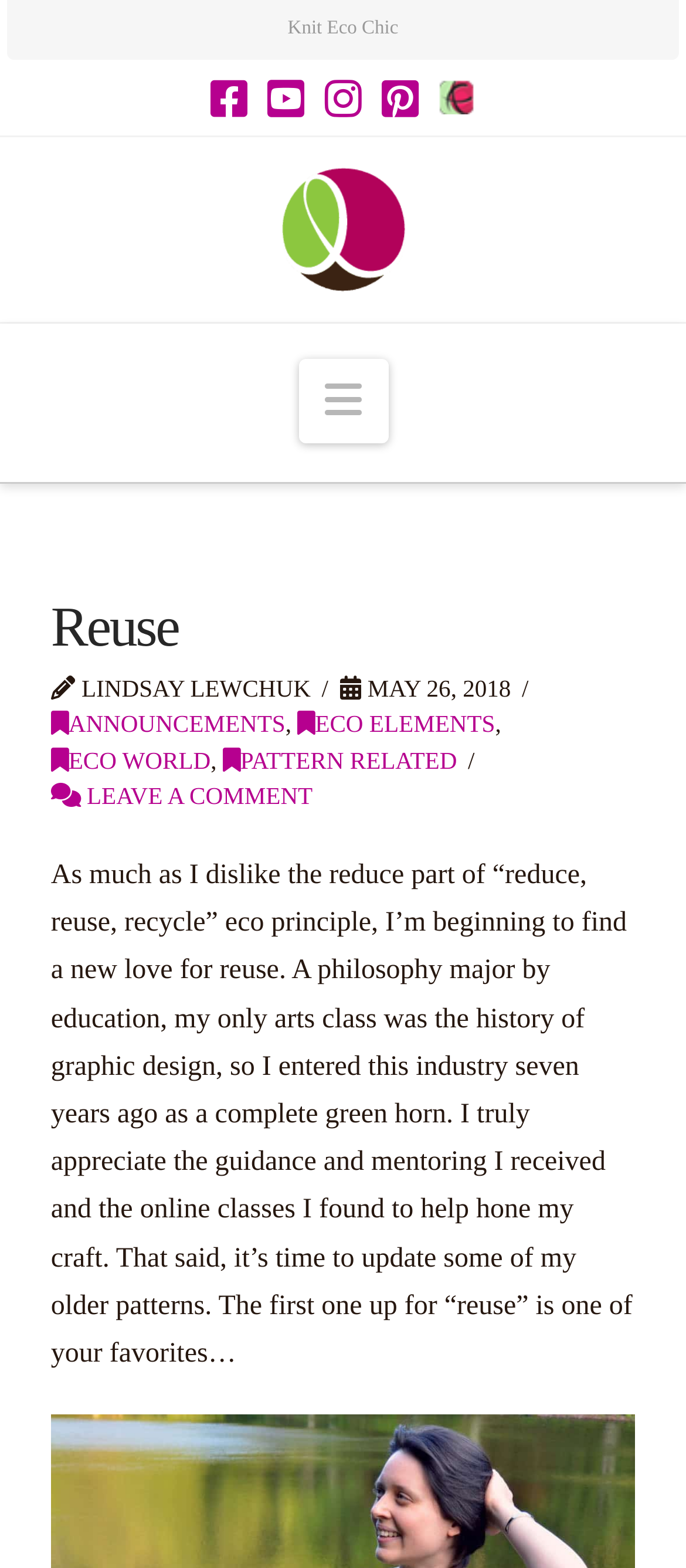Find the bounding box coordinates for the UI element that matches this description: "Eco Elements".

[0.434, 0.454, 0.722, 0.47]